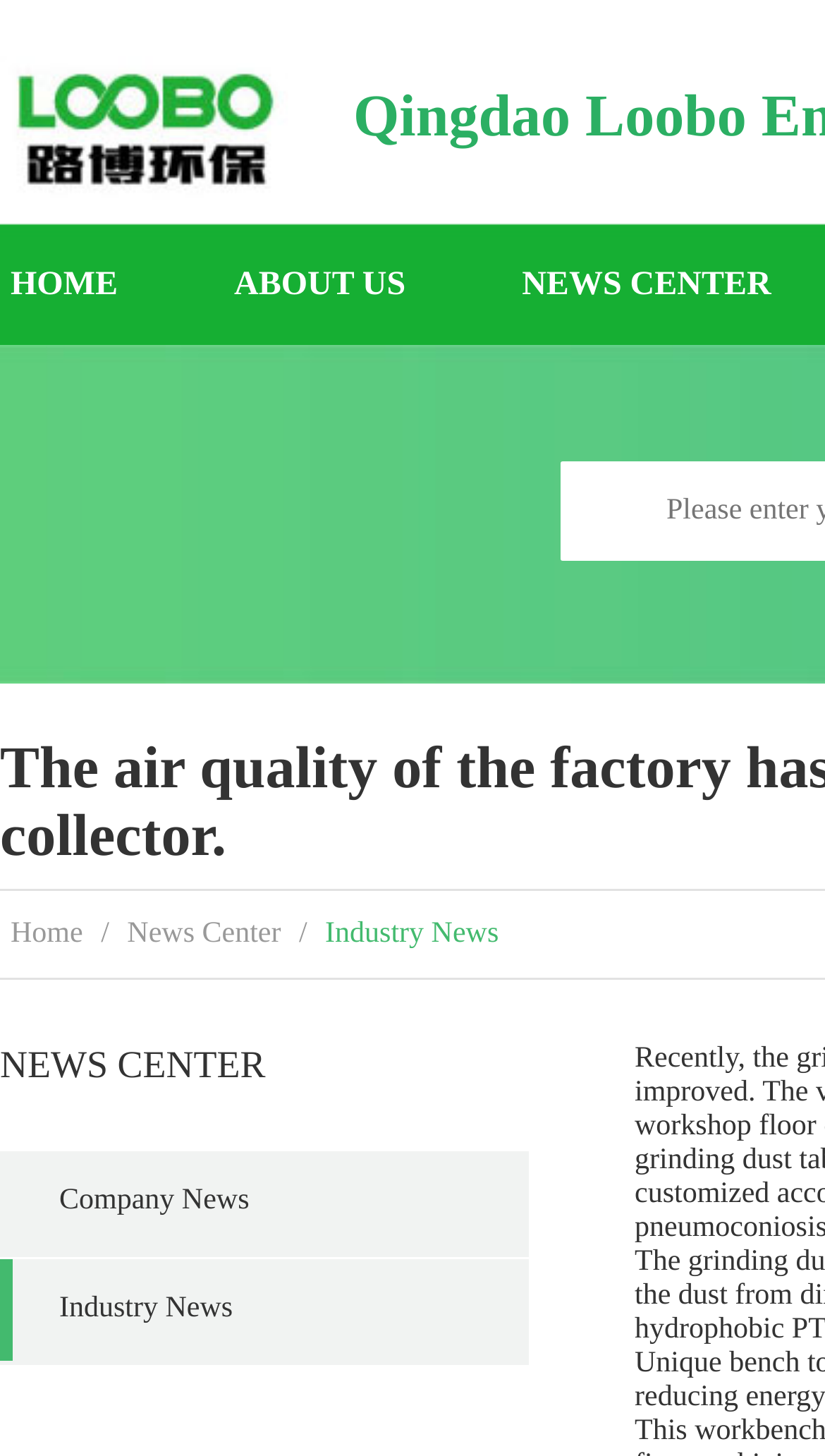Find and provide the bounding box coordinates for the UI element described here: "About Us". The coordinates should be given as four float numbers between 0 and 1: [left, top, right, bottom].

[0.271, 0.183, 0.492, 0.208]